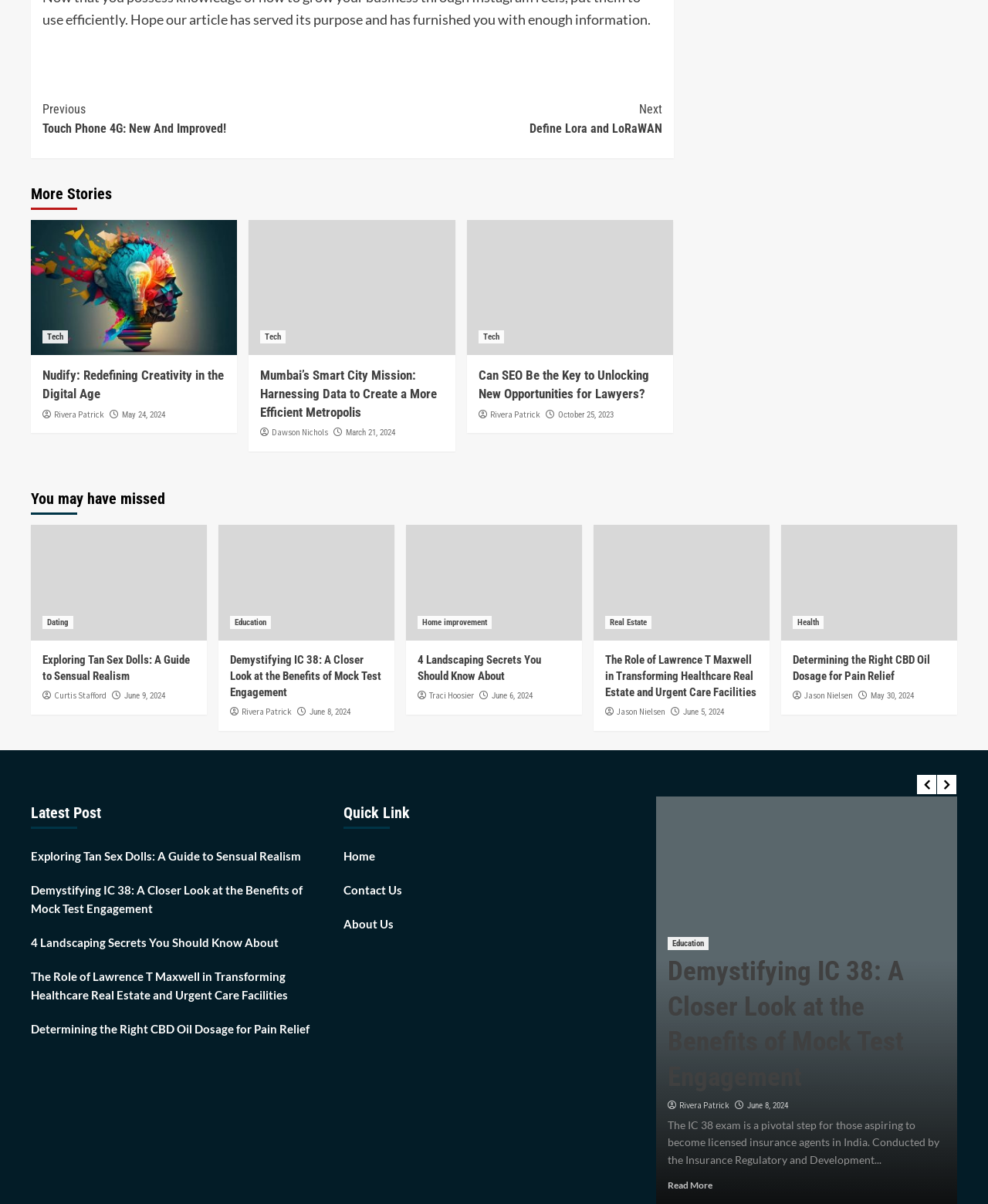Determine the bounding box coordinates of the UI element that matches the following description: "Next Define Lora and LoRaWAN". The coordinates should be four float numbers between 0 and 1 in the format [left, top, right, bottom].

[0.356, 0.083, 0.67, 0.115]